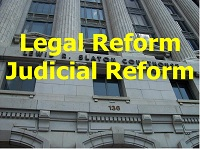Provide a comprehensive description of the image.

The image features the facade of the Lewis R. Slaton Courthouse, prominently displaying the phrases "Legal Reform" and "Judicial Reform" in bold yellow text. This visual underscores the call for significant changes in the legal and judicial systems, reflecting themes central to ongoing discussions about accountability and reform. The courthouse, an important symbol of the legal system, serves as a backdrop for this messaging, indicating the location where such reforms can be initiated. The imagery resonates with the legislative efforts introduced by candidate William M. Windsor, aimed at addressing issues of dishonesty and corruption within the legal framework. This visual appeal reinforces the urgency of the reforms needed in Georgia and across the United States.